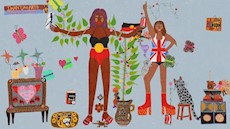Please answer the following question using a single word or phrase: 
What is the name of the exhibition where this artwork is featured?

52 ACTIONS